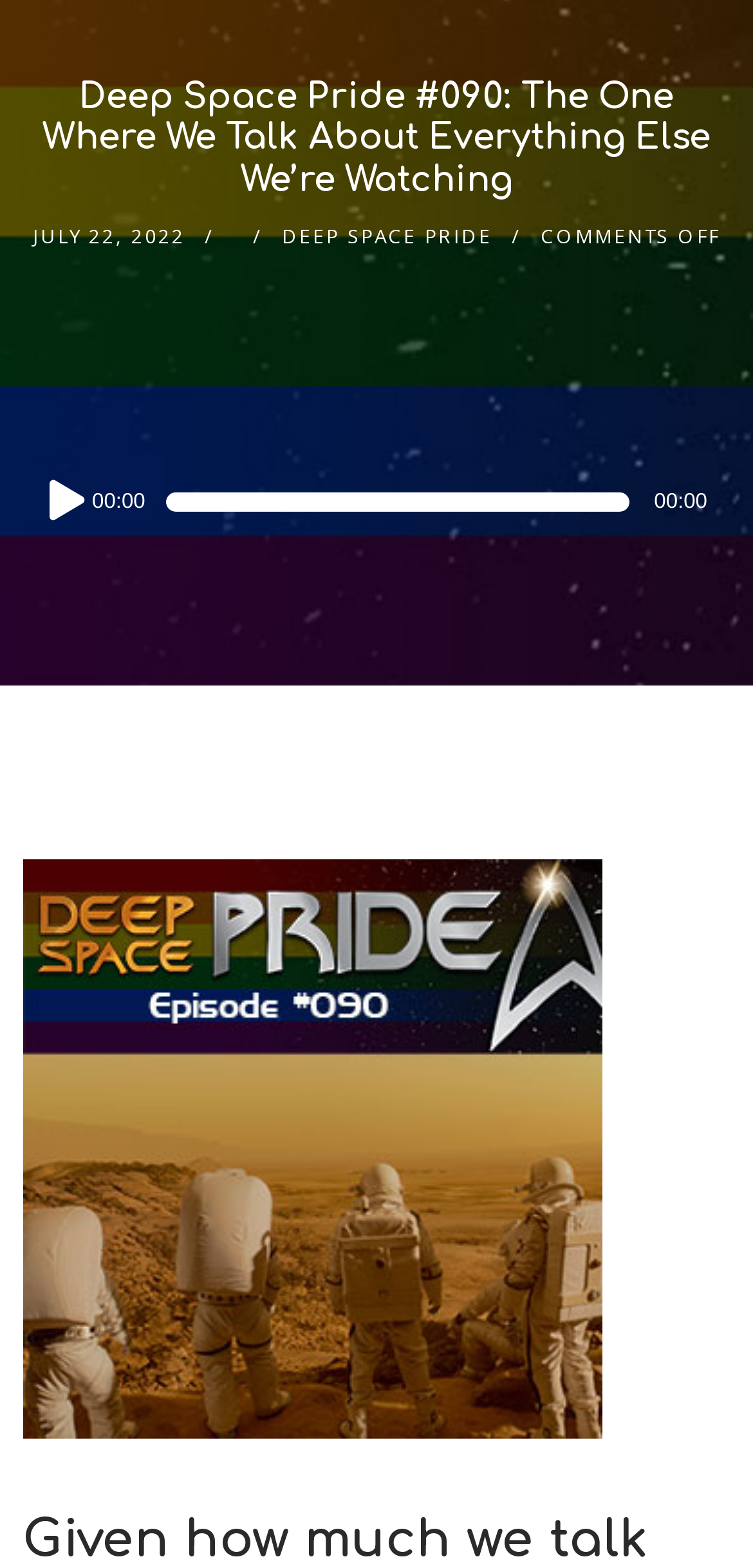Predict the bounding box of the UI element based on this description: "00:00 00:00".

[0.03, 0.296, 0.97, 0.345]